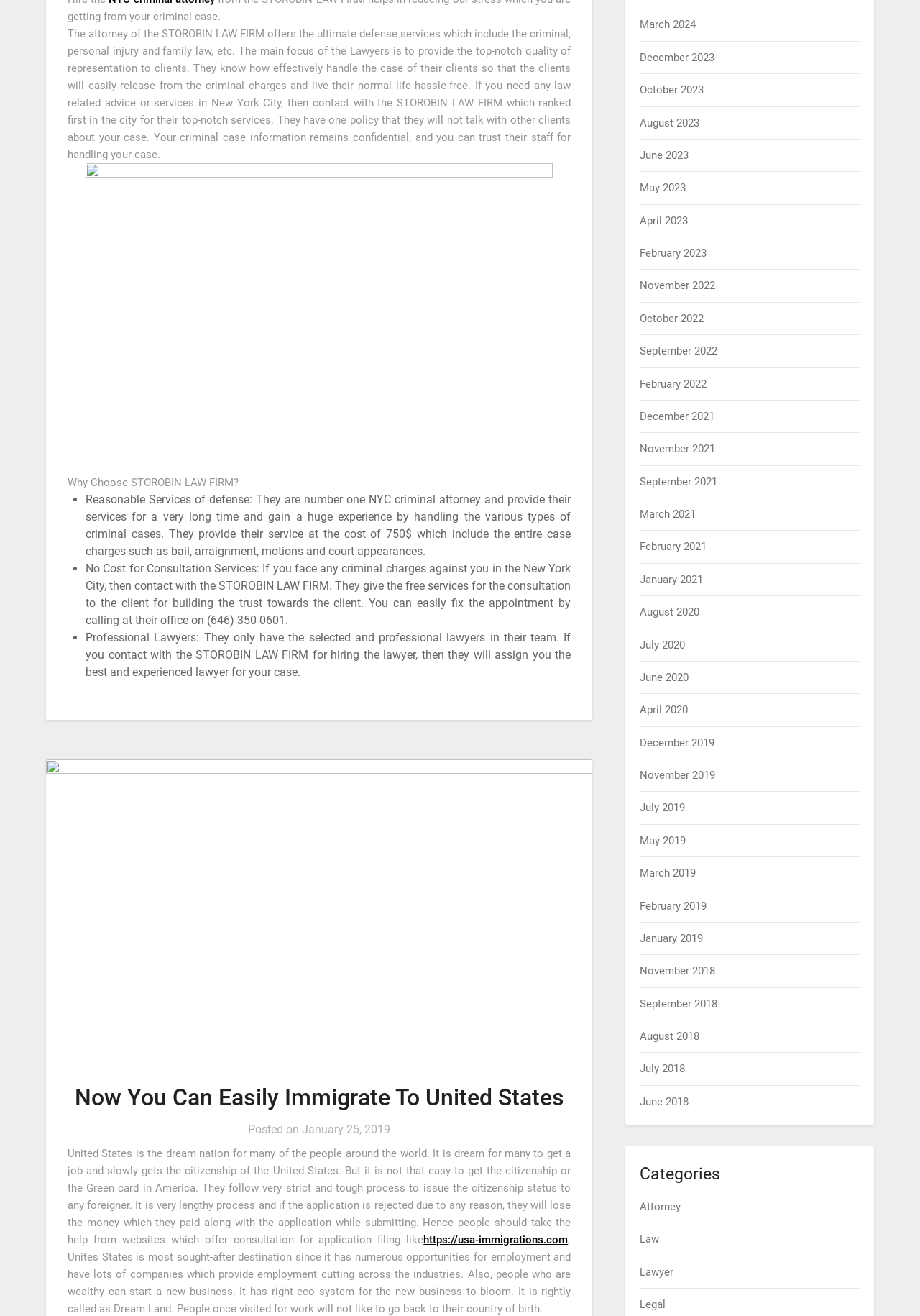Please provide a comprehensive response to the question below by analyzing the image: 
What services does the STOROBIN LAW FIRM offer?

The STOROBIN LAW FIRM offers various defense services, including criminal, personal injury, and family law, as stated in the introductory paragraph of the webpage.